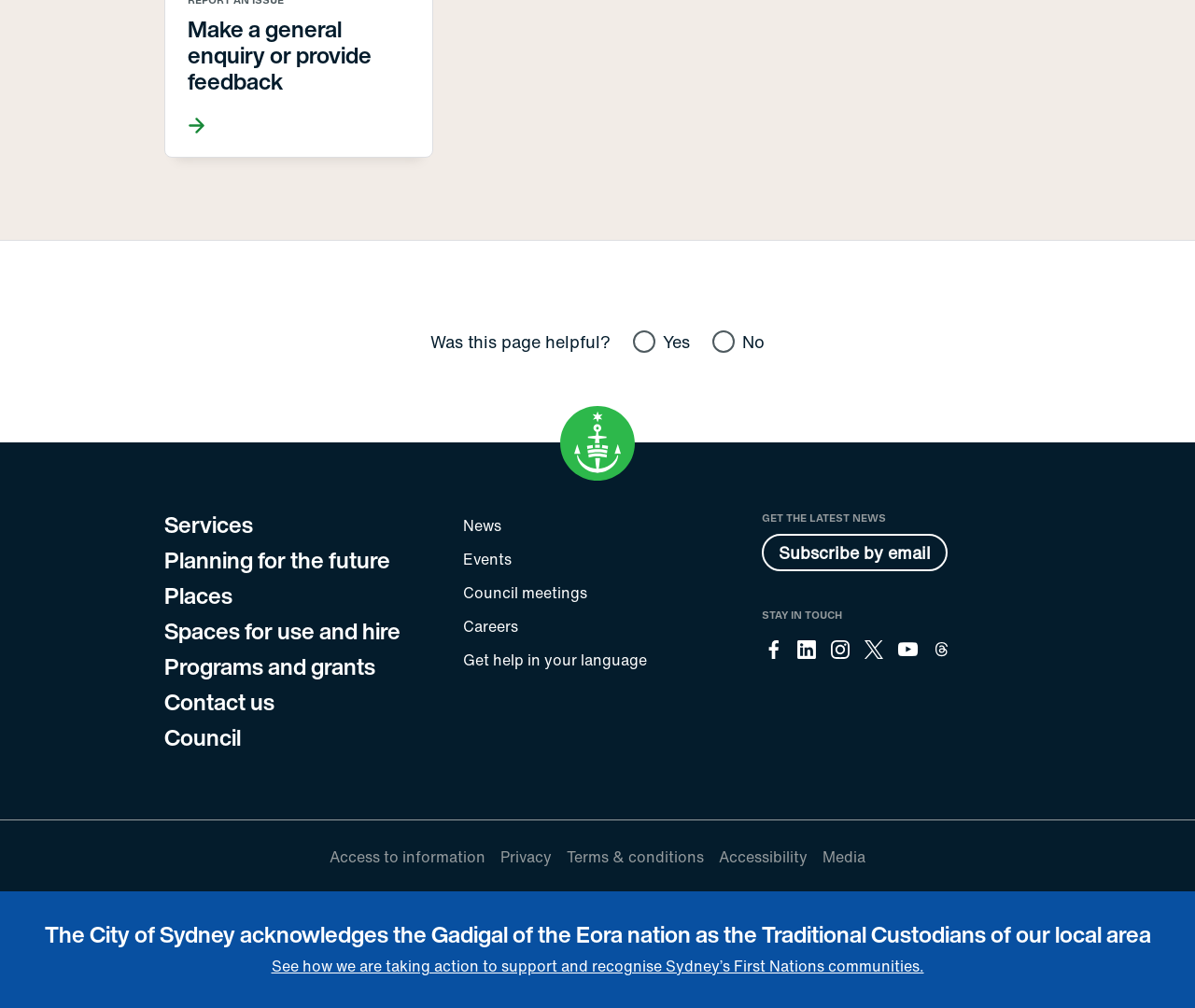From the element description: "Racumin Blocks", extract the bounding box coordinates of the UI element. The coordinates should be expressed as four float numbers between 0 and 1, in the order [left, top, right, bottom].

[0.191, 0.547, 0.3, 0.571]